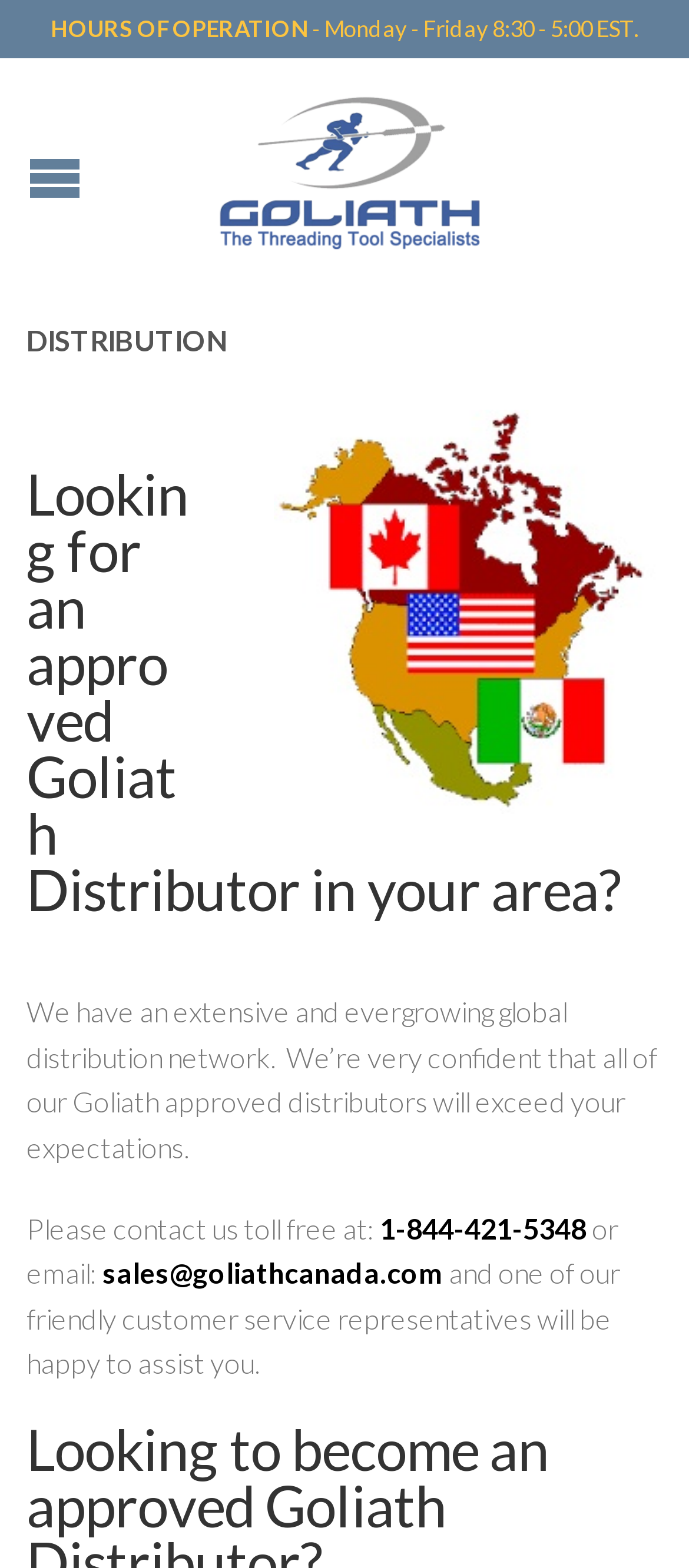Based on the visual content of the image, answer the question thoroughly: What is the contact email for customer service?

I found the contact email by looking at the link elements on the webpage. The link element with the text 'sales@goliathcanada.com' is located below the static text 'or email:' and is likely the contact email for customer service.